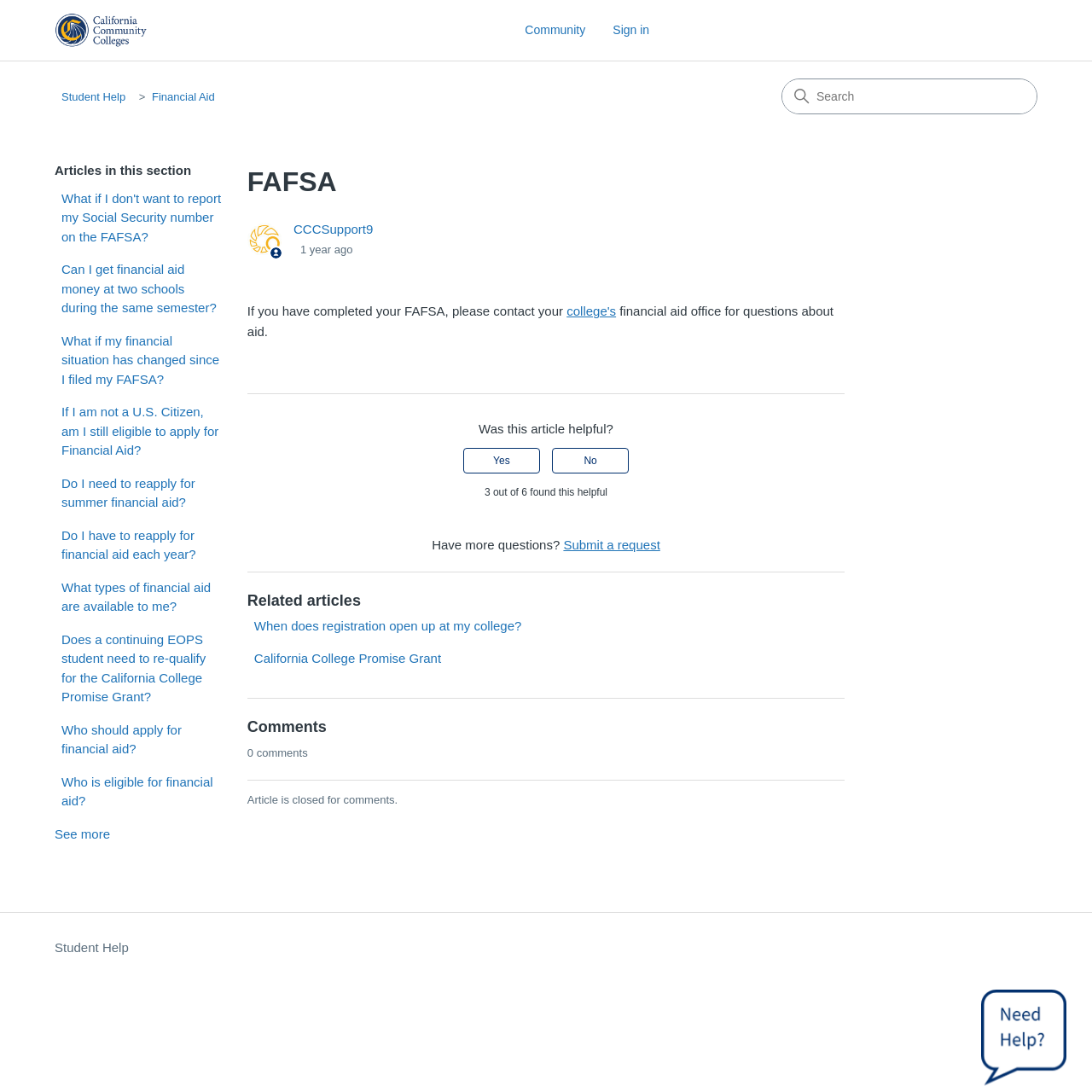Locate the bounding box coordinates of the clickable element to fulfill the following instruction: "Search". Provide the coordinates as four float numbers between 0 and 1 in the format [left, top, right, bottom].

None